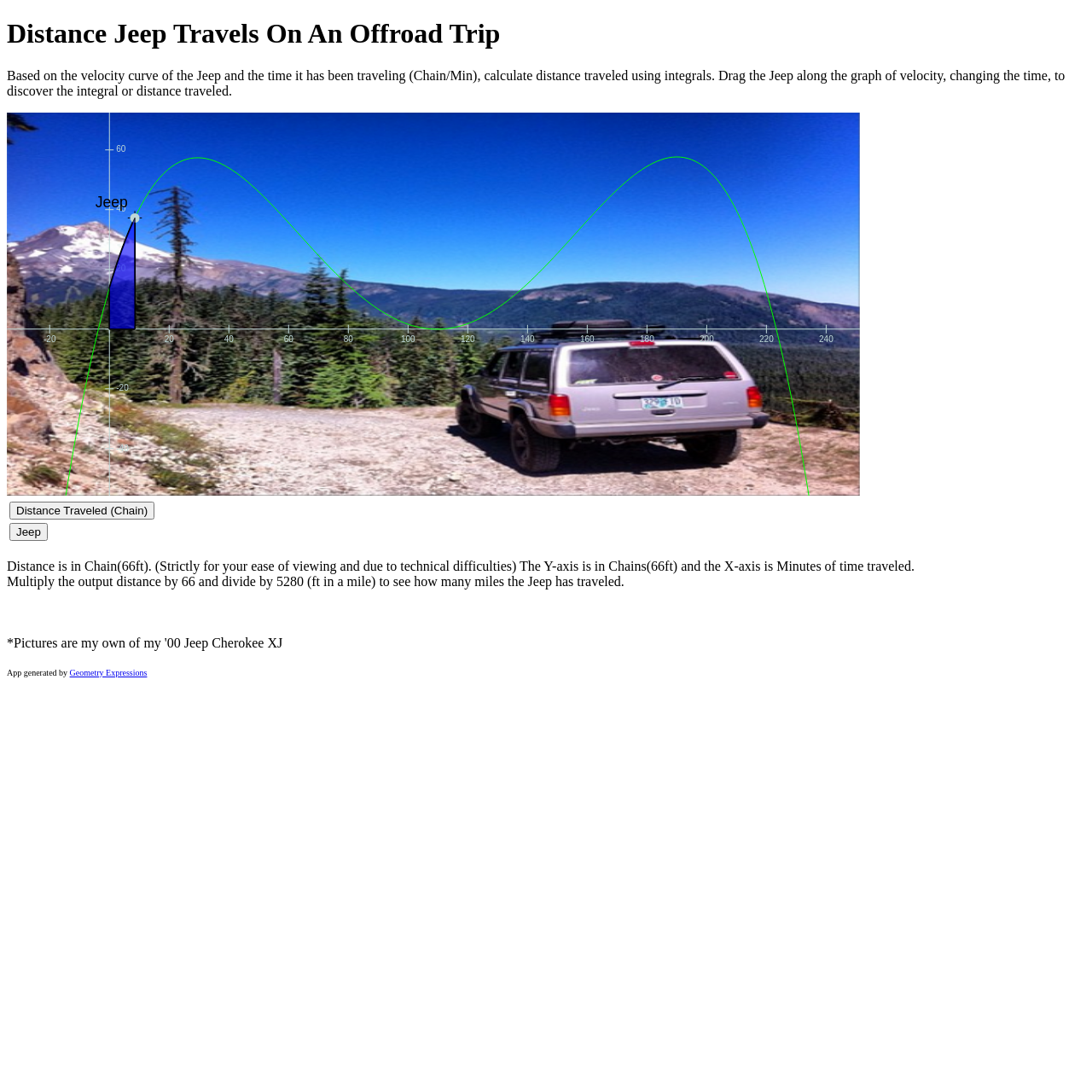Using the provided element description: "Geometry Expressions", identify the bounding box coordinates. The coordinates should be four floats between 0 and 1 in the order [left, top, right, bottom].

[0.064, 0.612, 0.135, 0.62]